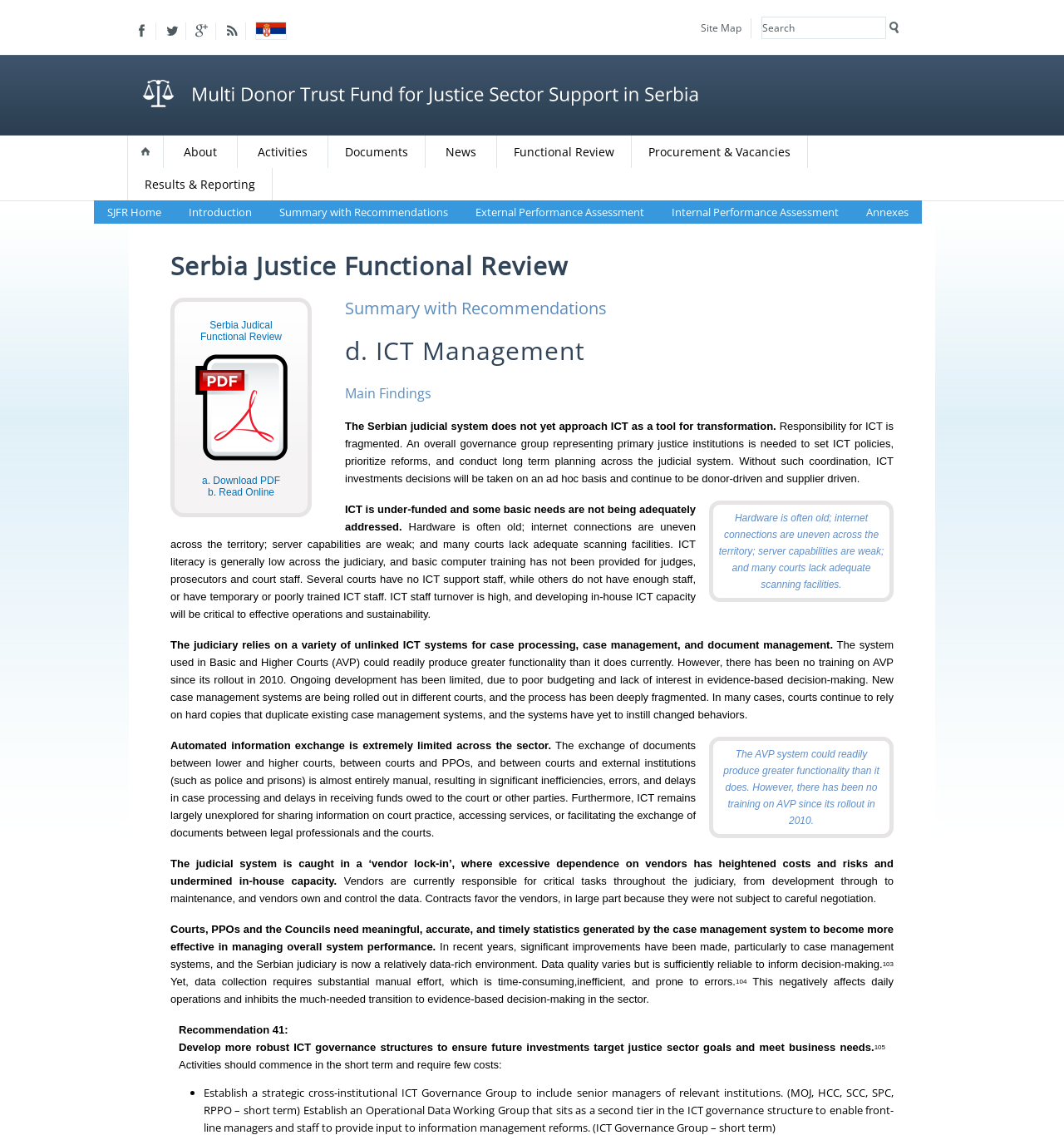Determine the bounding box coordinates for the HTML element described here: "Serbia Judical Functional Review".

[0.188, 0.281, 0.265, 0.302]